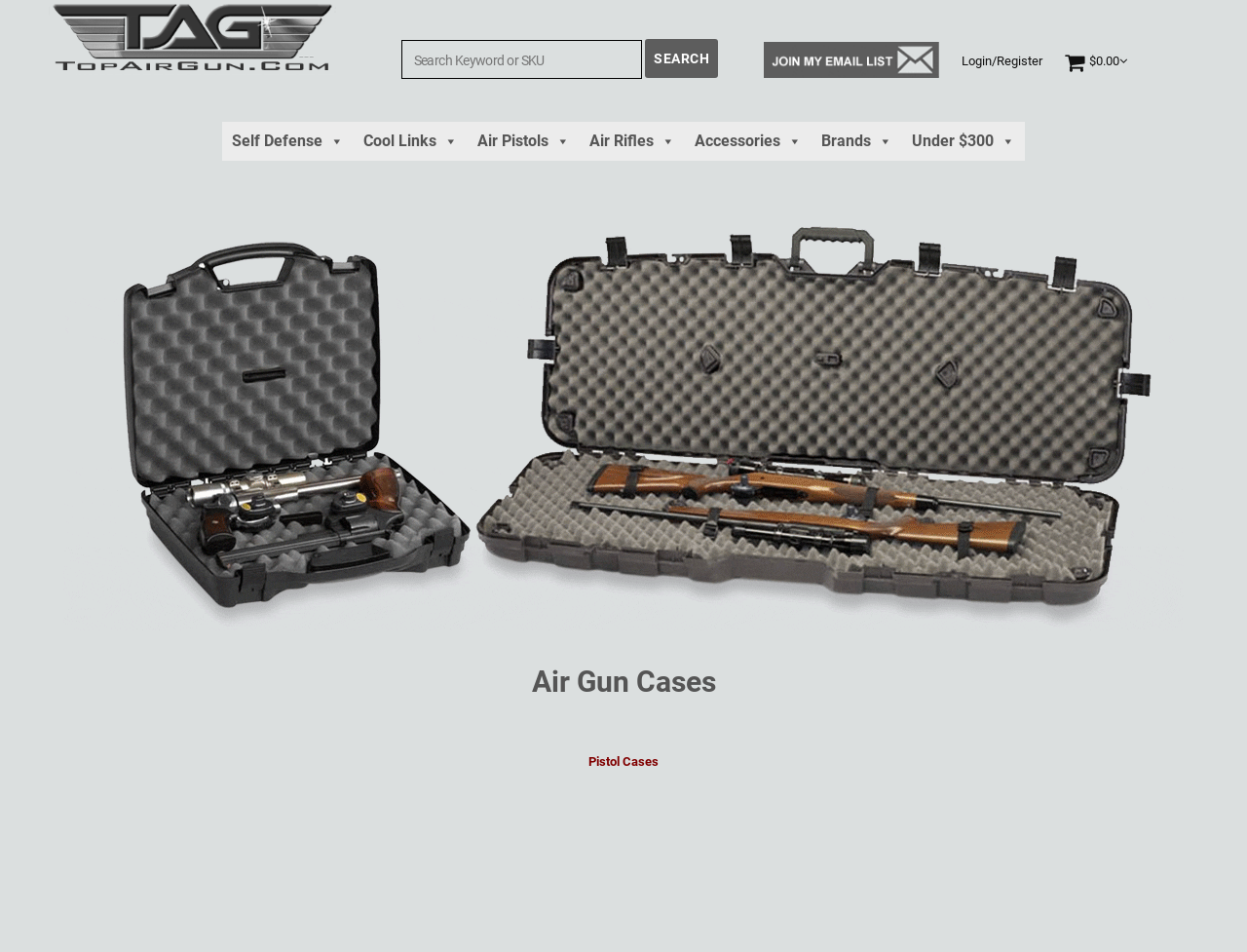Determine the bounding box coordinates of the clickable region to execute the instruction: "Search for air gun cases". The coordinates should be four float numbers between 0 and 1, denoted as [left, top, right, bottom].

[0.322, 0.042, 0.515, 0.083]